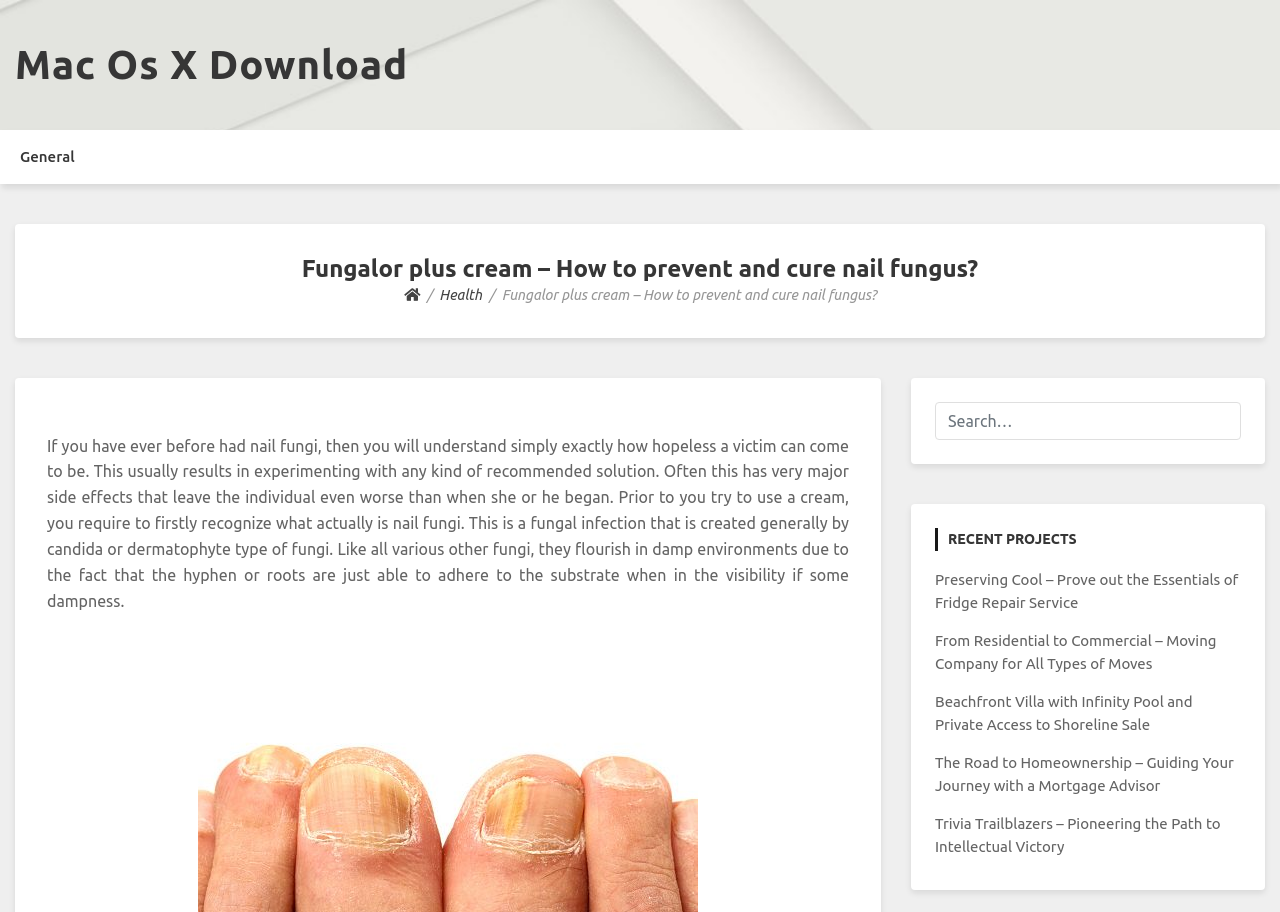Analyze the image and answer the question with as much detail as possible: 
What is the navigation element above the breadcrumbs?

Above the breadcrumbs, there is a navigation element represented by an icon ''. This icon is likely a navigation button that allows users to move back or forward within the website.